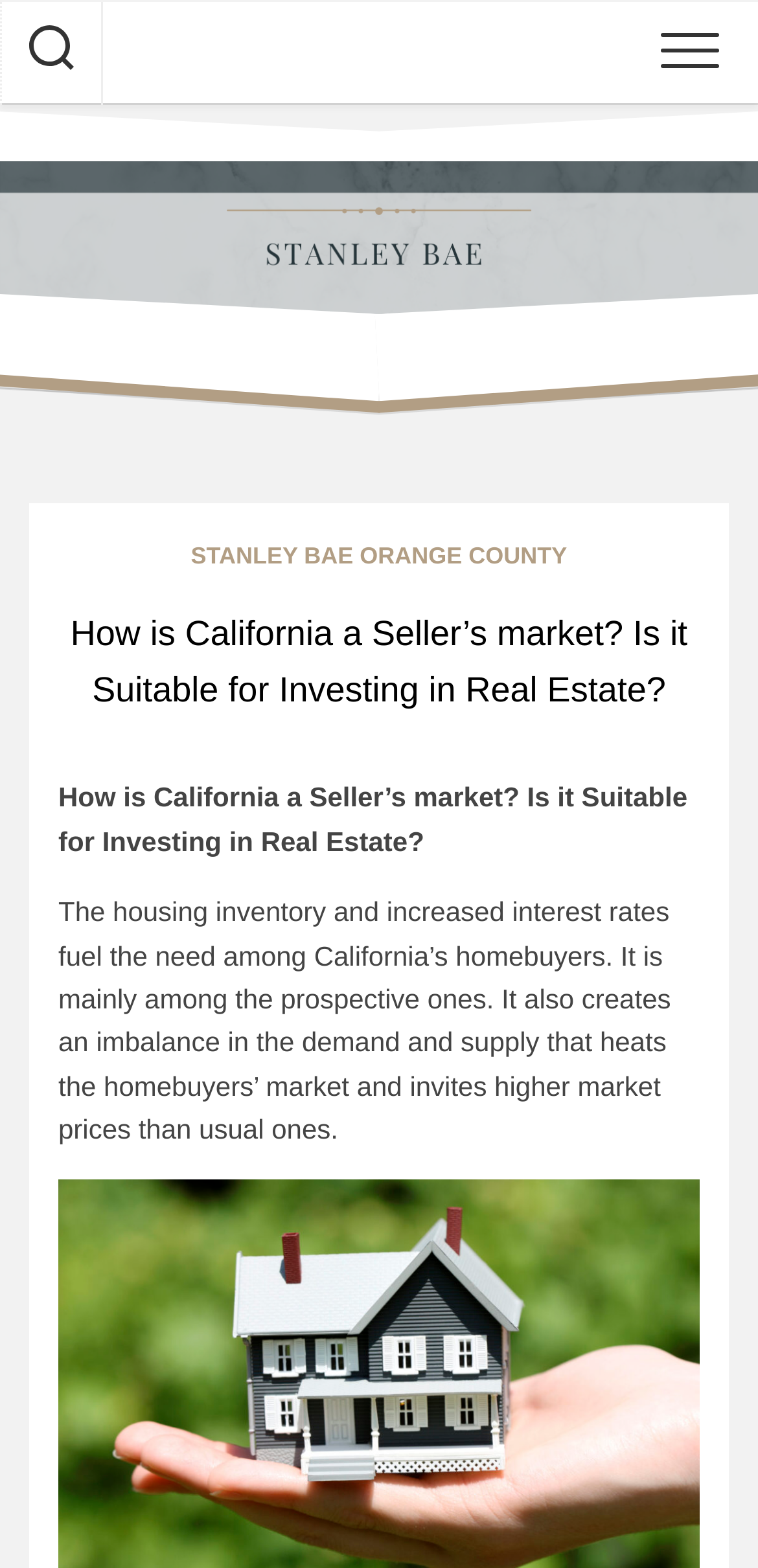What is the topic of the webpage?
Refer to the screenshot and answer in one word or phrase.

California real estate market